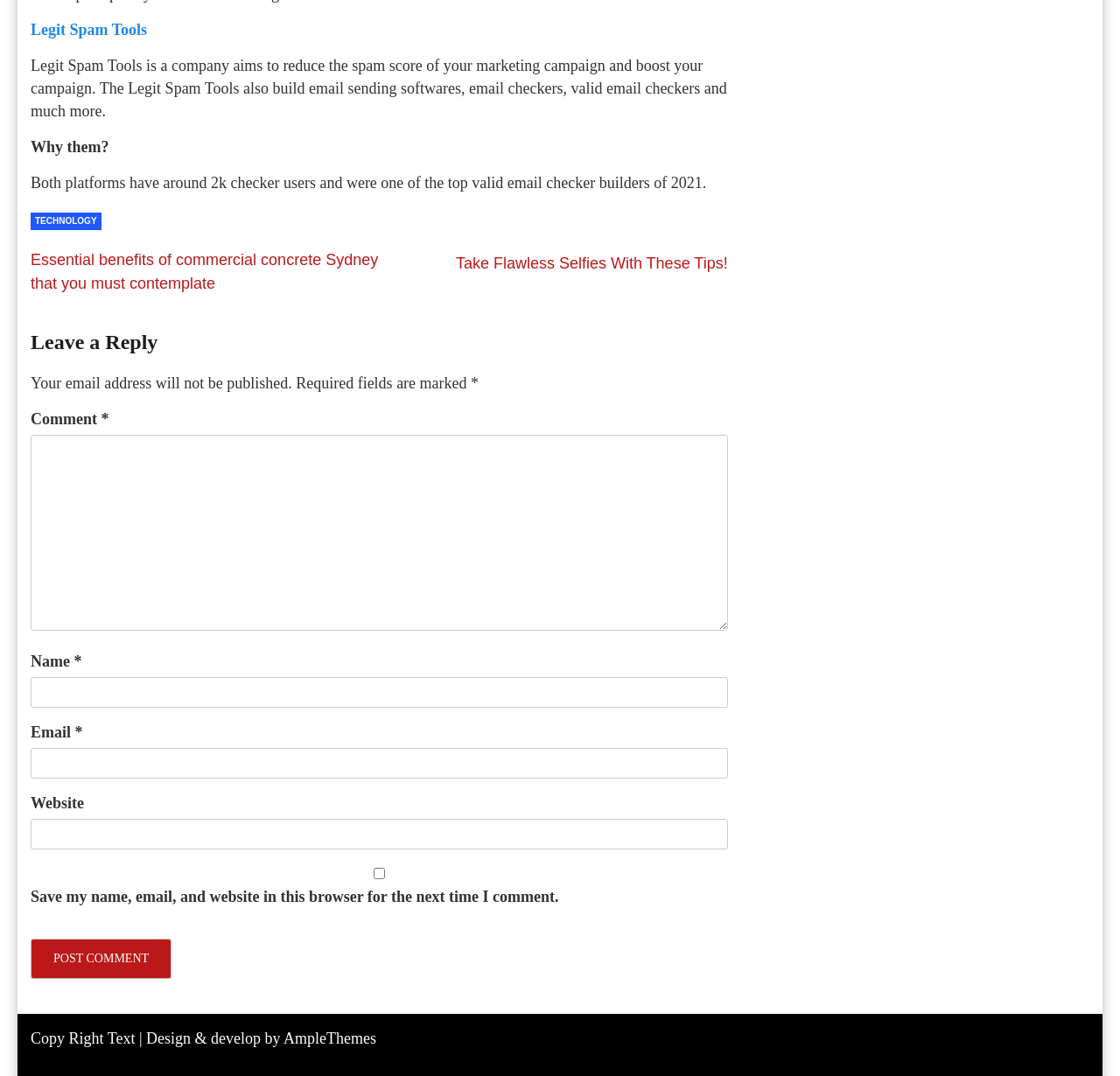Who designed the website?
Using the information from the image, answer the question thoroughly.

The website was designed and developed by AmpleThemes, as stated in the copyright text at the bottom of the webpage.